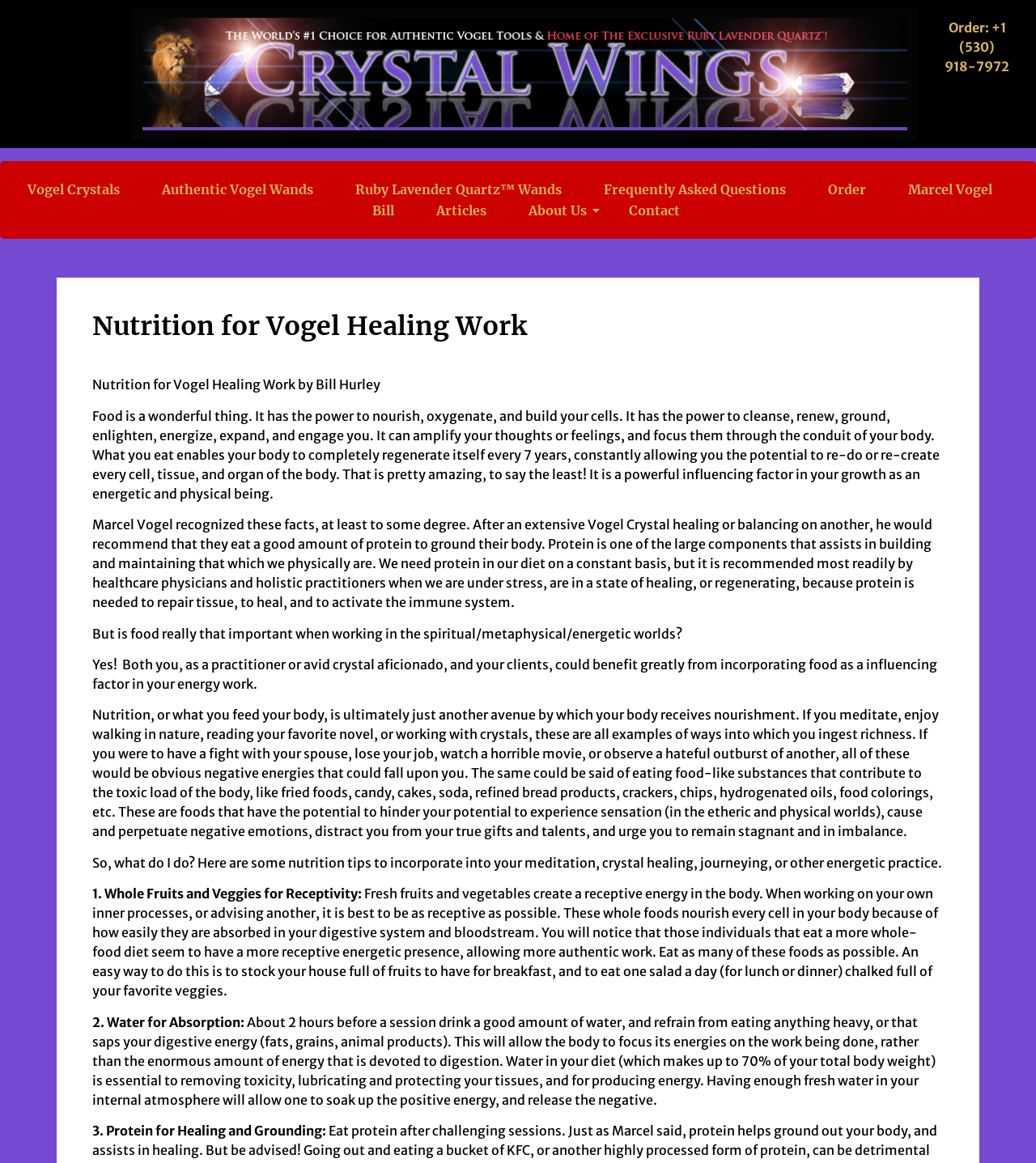What is recommended to eat after a Vogel Crystal healing or balancing?
Look at the image and respond with a one-word or short phrase answer.

Protein